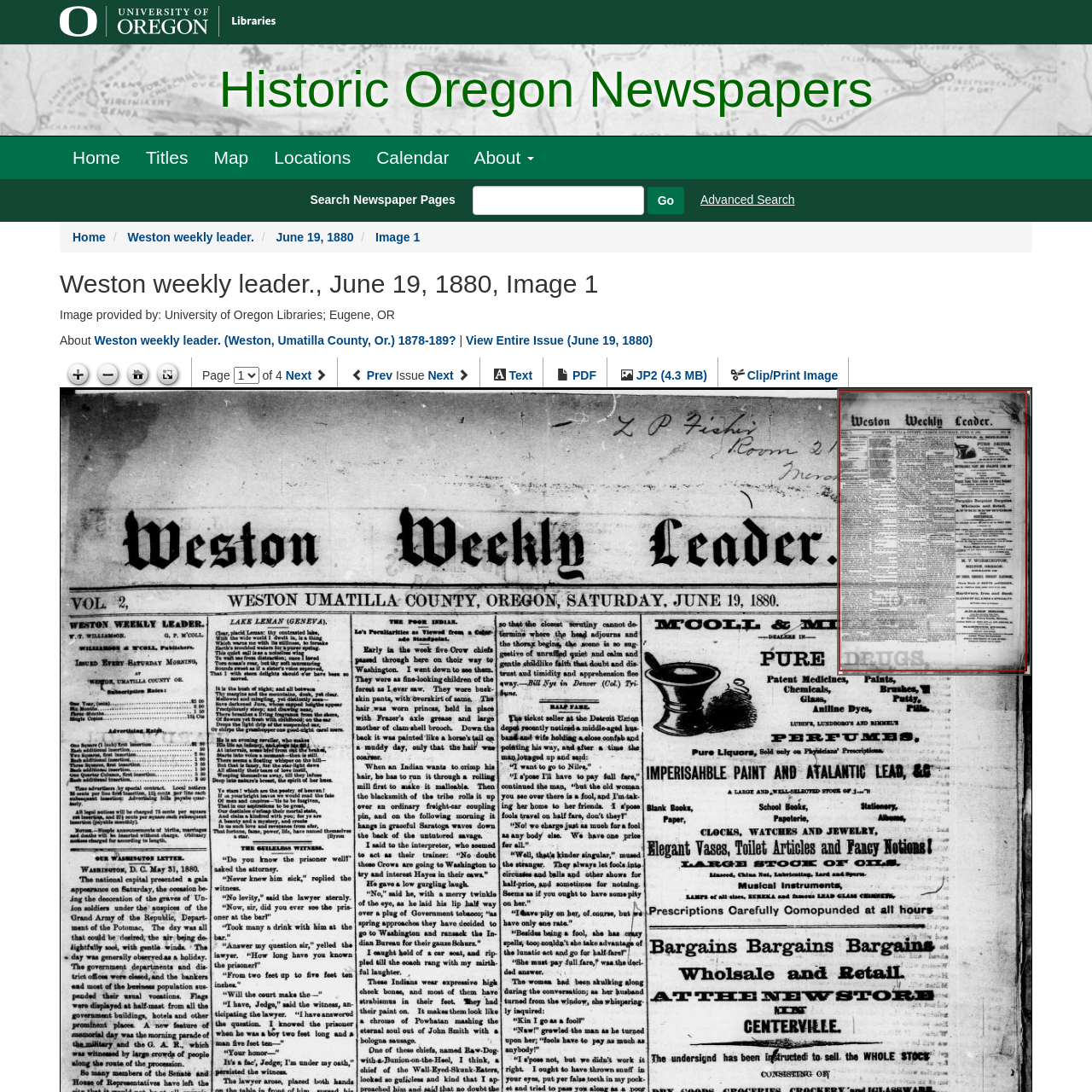What is the date of the newspaper issue?
Kindly offer a comprehensive and detailed response to the question.

The date of the newspaper issue can be found in the link 'June 19, 1880' and also in the heading 'Weston weekly leader., June 19, 1880, Image 1'.